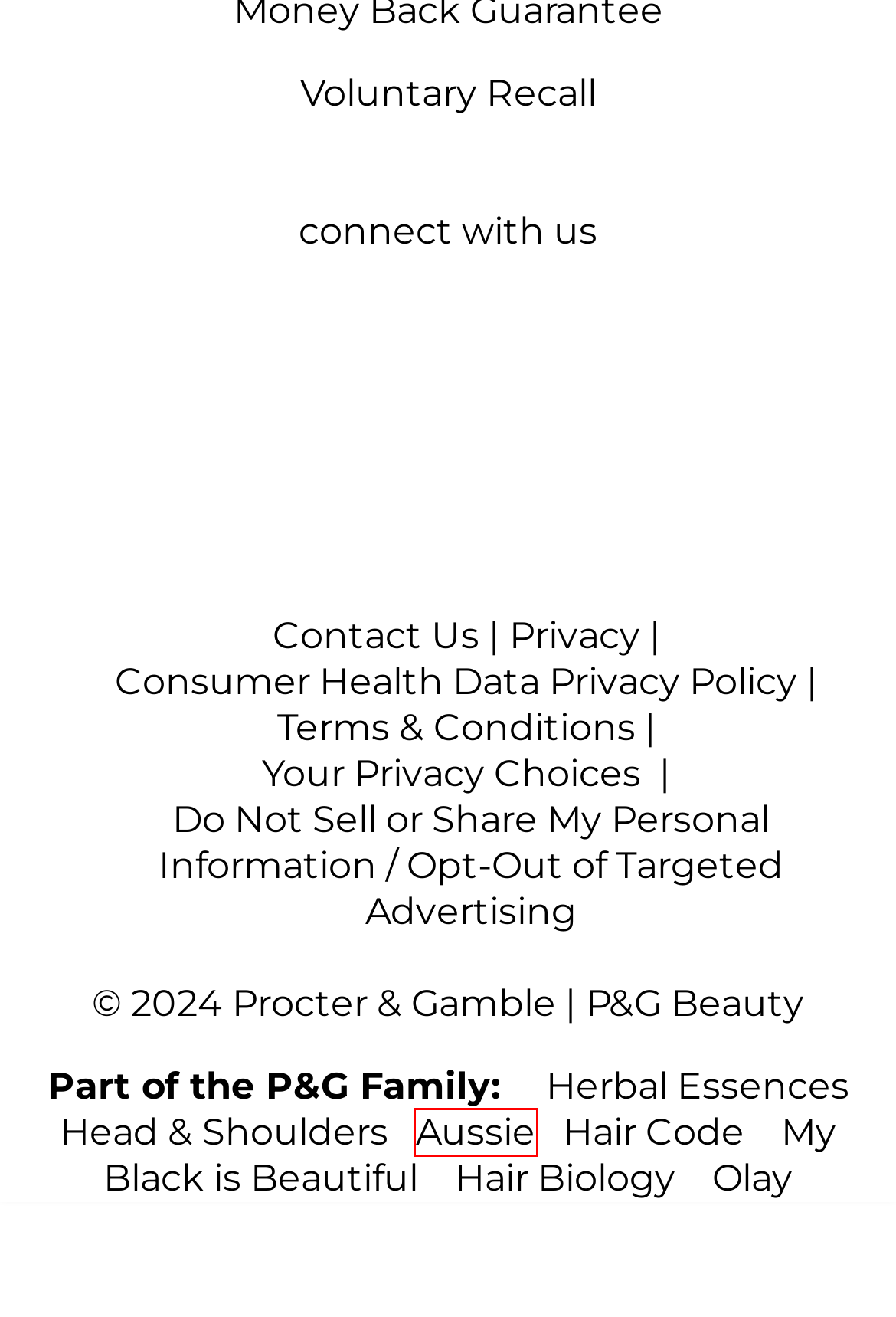You have a screenshot showing a webpage with a red bounding box highlighting an element. Choose the webpage description that best fits the new webpage after clicking the highlighted element. The descriptions are:
A. Custom Haircare Backed by Science | Hair Type Quiz | HairCode
B. Biotin Infused Products for Aging Hair | Hair Biology
C. P&G Privacy Policy
D. OLAY Official Site | Introducing OLAY Cleansing Melts!
E. P&G Consumer Health Privacy Policy
F. Manage Digital Subject Rights - Preference Center | PG
G. Hair Products for Aussome Hair | Aussie
H. America's #1 Dandruff Shampoo Brand | Head & Shoulders

G